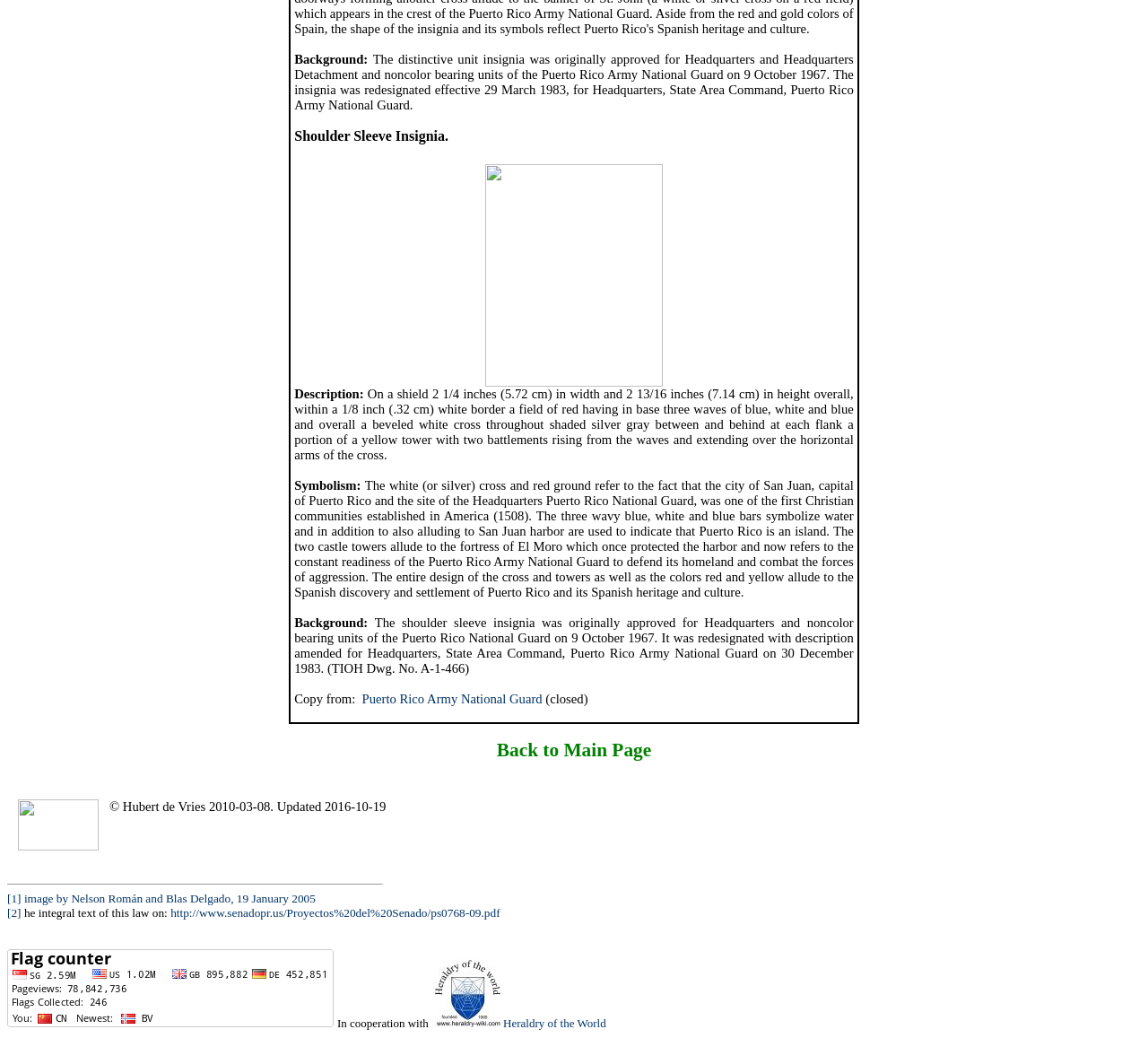Find the bounding box of the web element that fits this description: "http://www.senadopr.us/Proyectos%20del%20Senado/ps0768-09.pdf".

[0.149, 0.873, 0.436, 0.886]